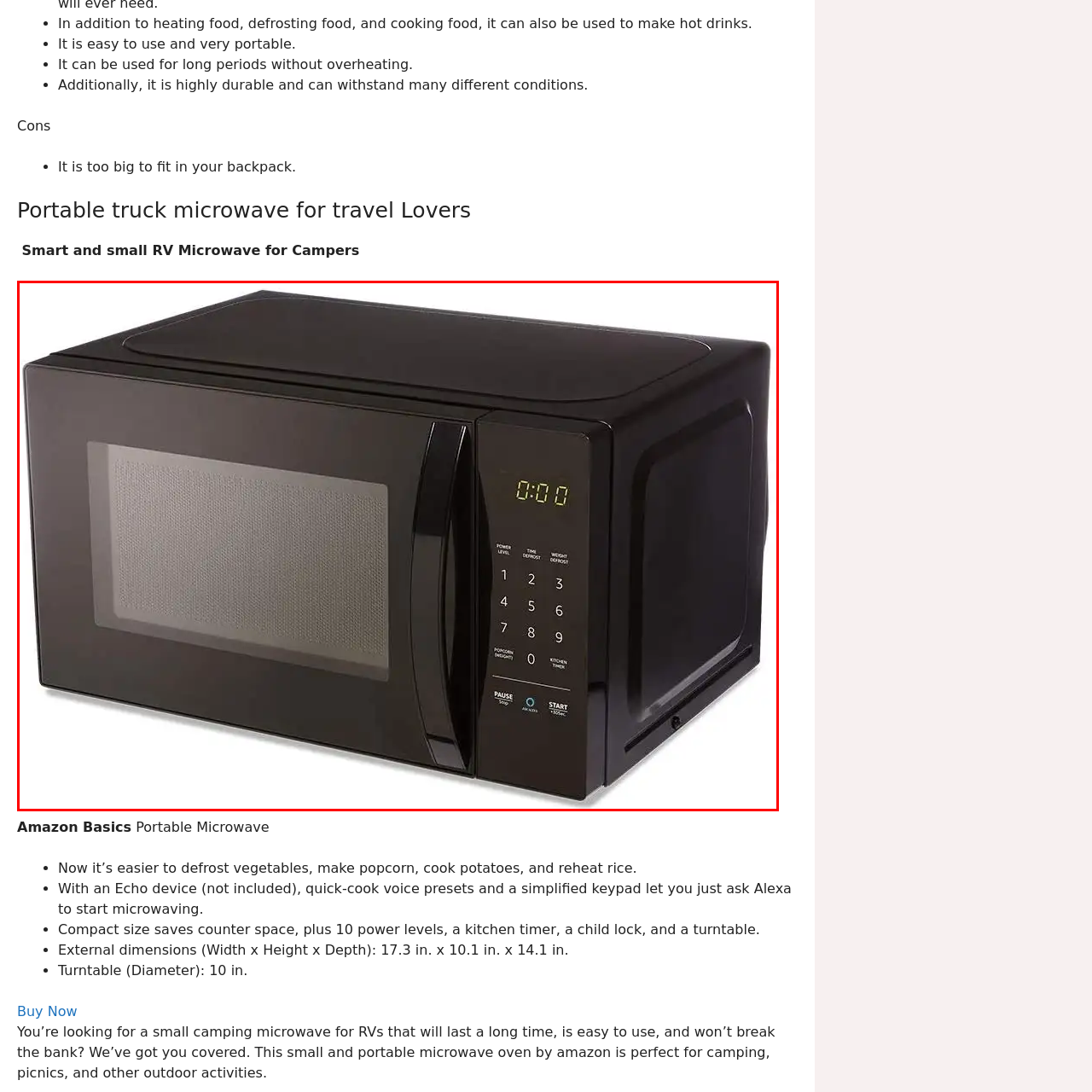Offer a detailed description of the content within the red-framed image.

The image features a sleek, black microwave designed for portability, making it ideal for outdoor enthusiasts and camping aficionados. This compact appliance is highlighted as the Amazon Basics portable microwave, which is particularly praised for its smart design tailored for travel lovers. Users can expect quick heating capabilities for various foods and beverages, making it a versatile addition to any camping setup.

The microwave showcases a user-friendly keypad with functions for power levels and cooking presets, allowing for efficient meal preparation outdoors. Its exterior dimensions are 17.3 inches in width, 10.1 inches in height, and 14.1 inches in depth, making it a space-saving option. This durable and easy-to-use microwave can withstand various conditions, ensuring reliability during outdoor adventures. Whether it's defrosting vegetables, making popcorn, or reheating meals, this microwave caters to a range of cooking needs, perfect for enjoying time away from home.